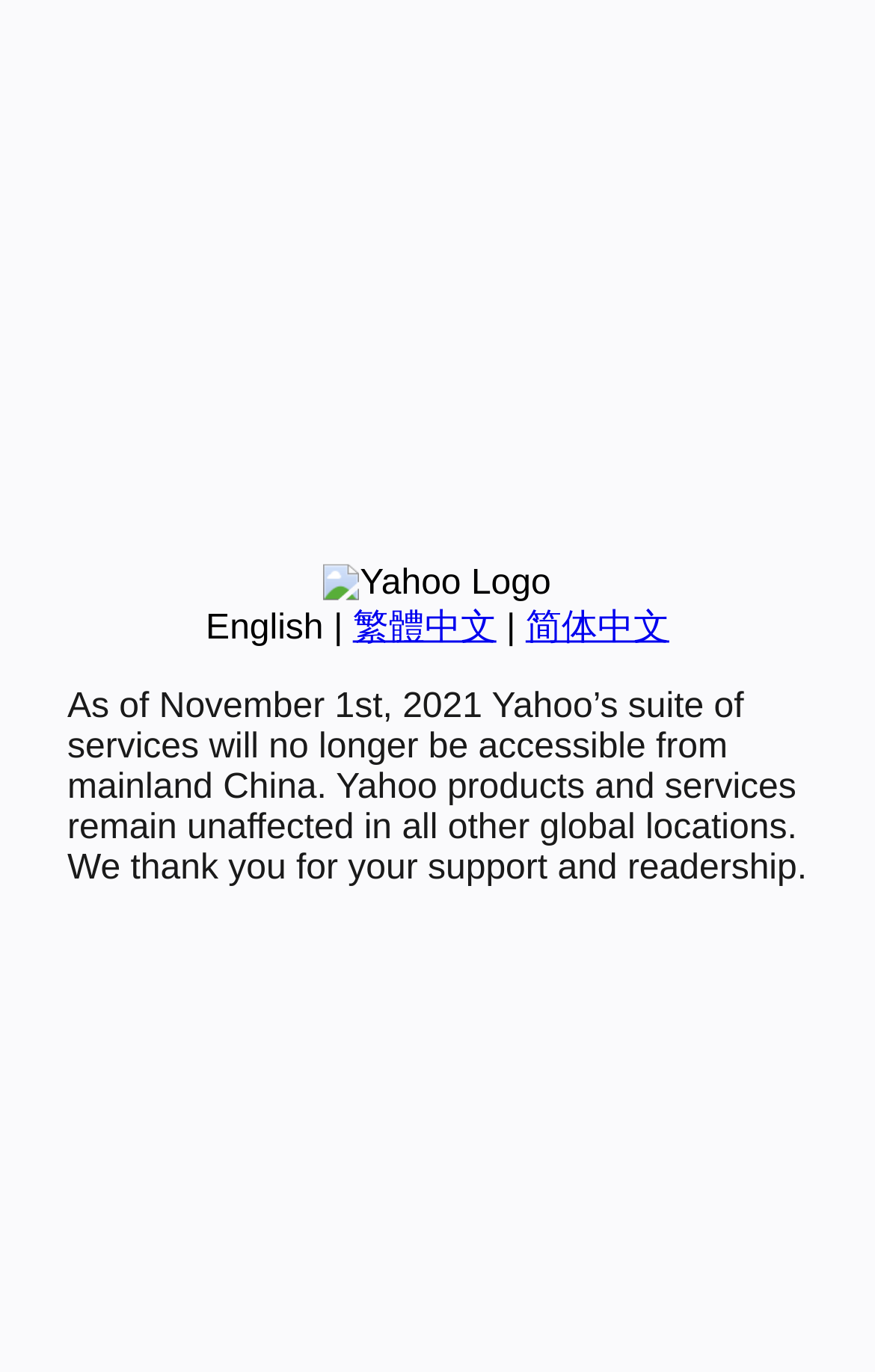Please find the bounding box coordinates in the format (top-left x, top-left y, bottom-right x, bottom-right y) for the given element description. Ensure the coordinates are floating point numbers between 0 and 1. Description: Toggle

None